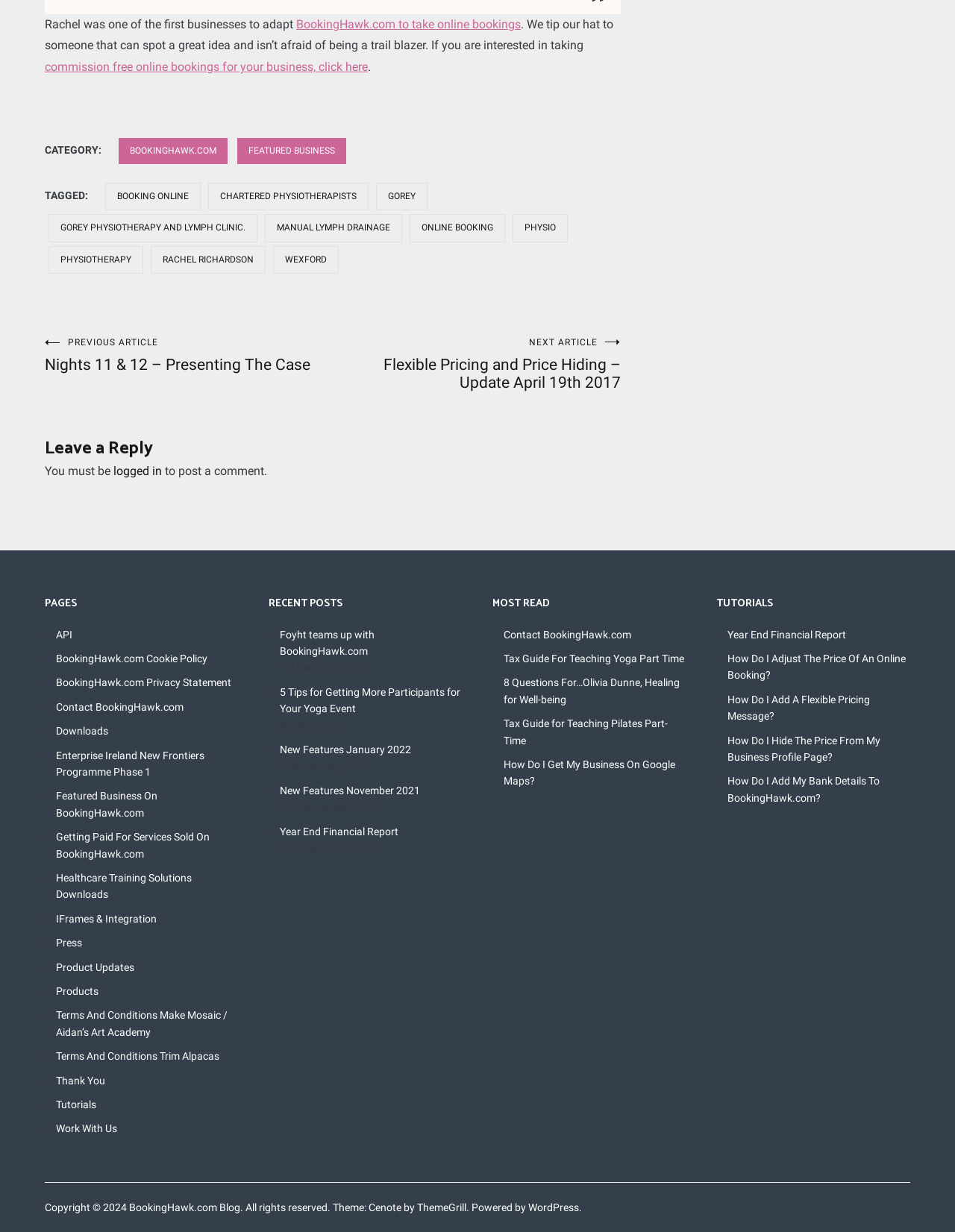Locate the bounding box coordinates of the area where you should click to accomplish the instruction: "go to the previous article".

[0.047, 0.273, 0.348, 0.303]